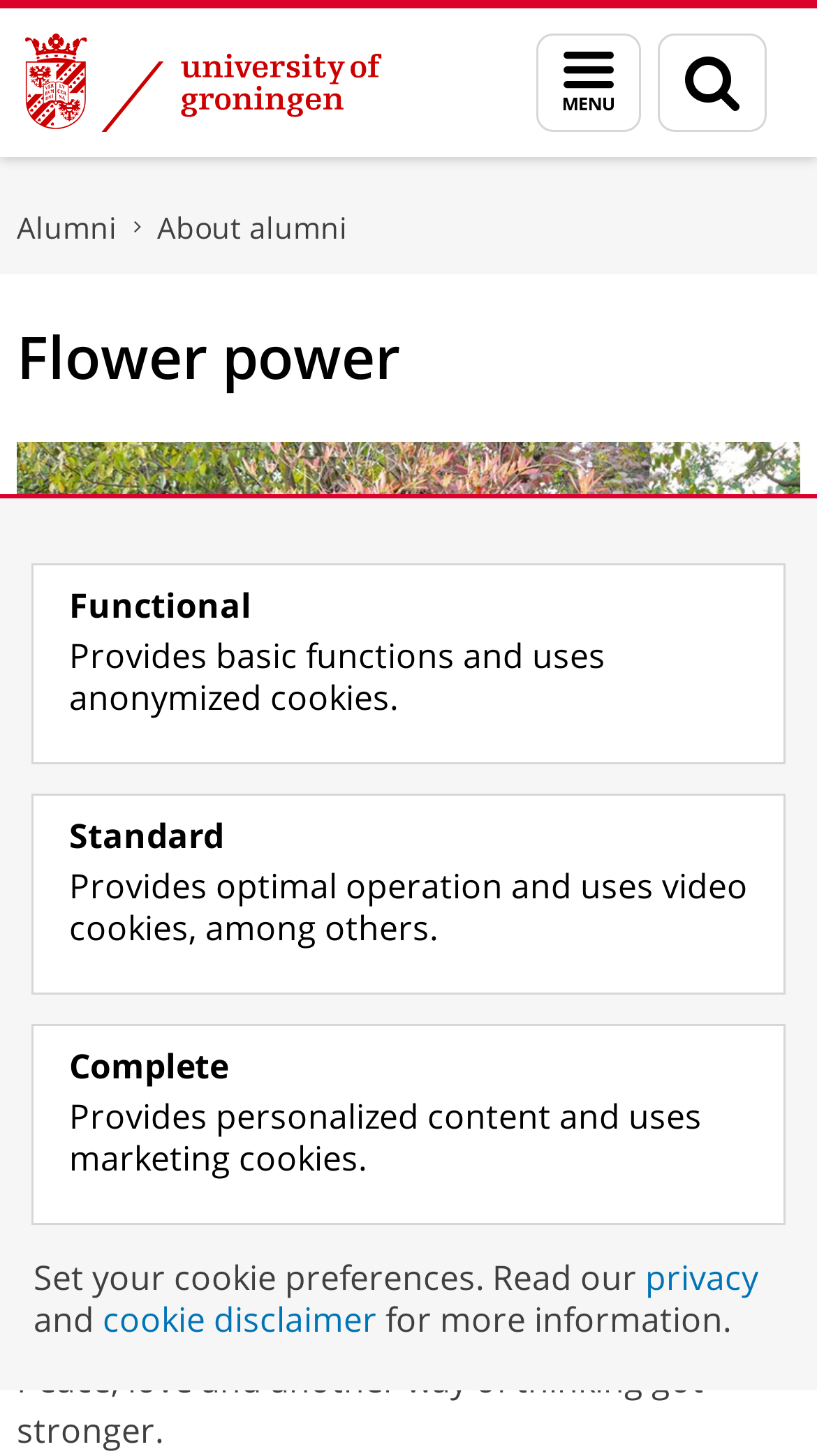Identify the bounding box coordinates of the area that should be clicked in order to complete the given instruction: "go to University of Groningen homepage". The bounding box coordinates should be four float numbers between 0 and 1, i.e., [left, top, right, bottom].

[0.0, 0.006, 0.574, 0.108]